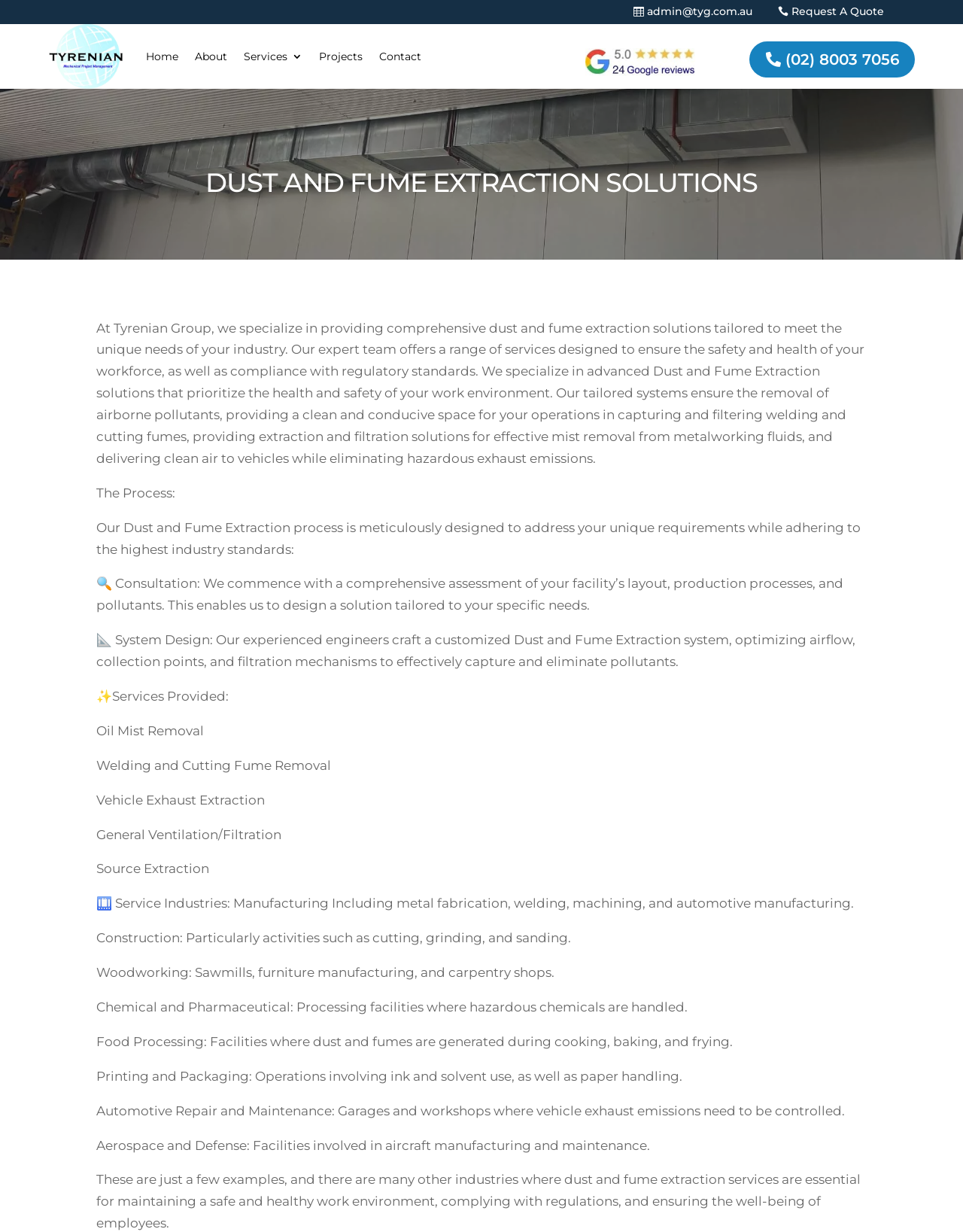Elaborate on the information and visuals displayed on the webpage.

The webpage is about Tyrenian Group Pty Ltd, a company specializing in dust and fume extraction solutions in Sydney. At the top, there are several links, including "admin@tyg.com.au", "Request A Quote", and a navigation menu with options like "Home", "About", "Services", "Projects", and "Contact". 

Below the navigation menu, there is a large heading "DUST AND FUME EXTRACTION SOLUTIONS" followed by a paragraph of text describing the company's services, which include providing comprehensive dust and fume extraction solutions tailored to meet the unique needs of various industries.

Further down, there is a section titled "The Process:", which outlines the company's approach to dust and fume extraction. This section consists of several paragraphs of text, each describing a step in the process, including consultation, system design, and services provided.

The services provided include oil mist removal, welding and cutting fume removal, vehicle exhaust extraction, general ventilation/filtration, and source extraction. These services cater to various industries, such as manufacturing, construction, woodworking, chemical and pharmaceutical, food processing, printing and packaging, automotive repair and maintenance, and aerospace and defense.

On the right side of the page, there is an image, and below it, there are two links: one with a phone number and another with an email address.